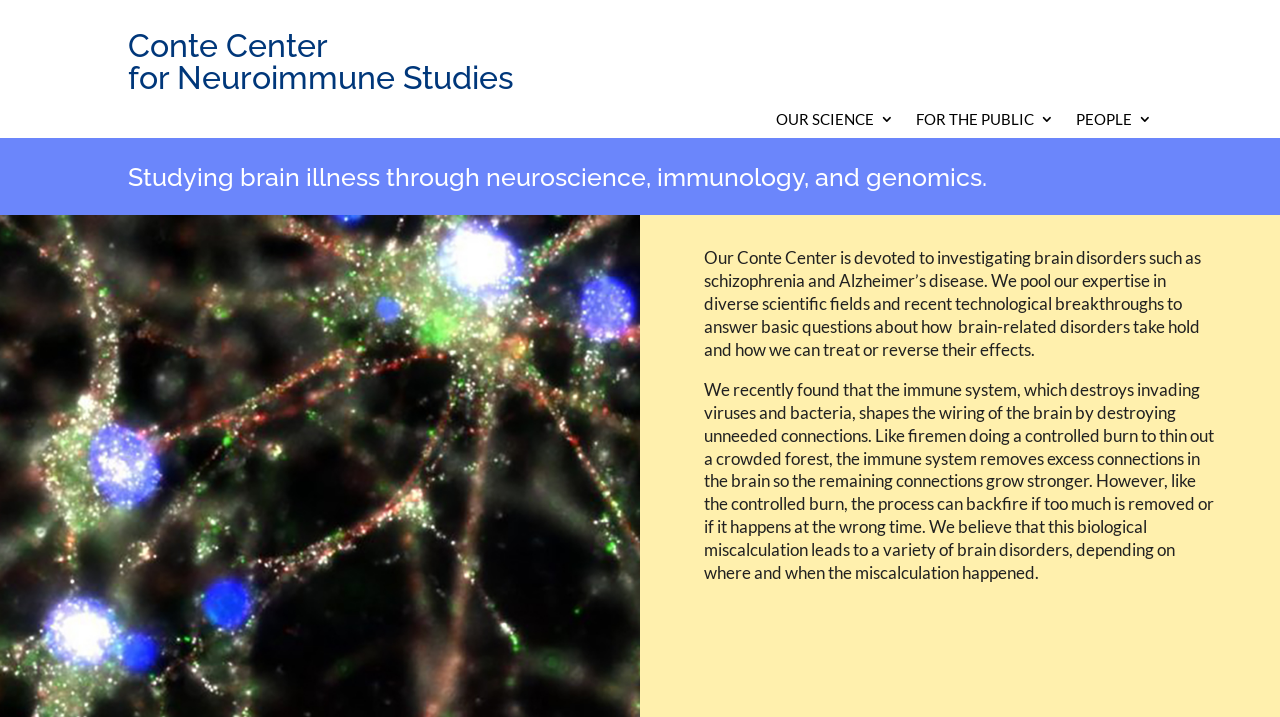Can you find and provide the main heading text of this webpage?

Conte Center
for Neuroimmune Studies